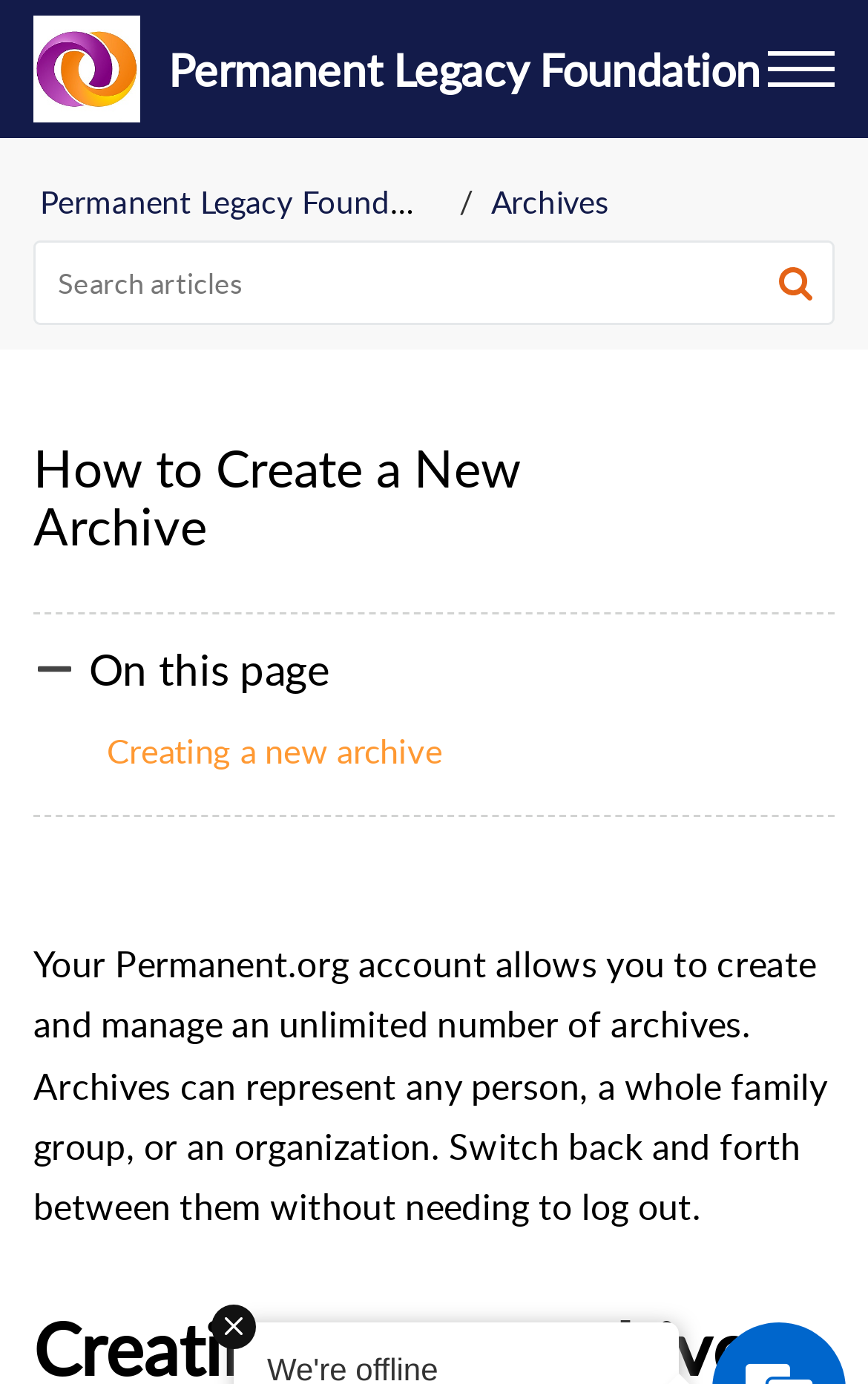Examine the image and give a thorough answer to the following question:
How many links are in the breadcrumbs?

I found the answer by examining the navigation element labeled 'Breadcrumbs', which contains two links: 'Permanent Legacy Foundation' and 'Archives'.